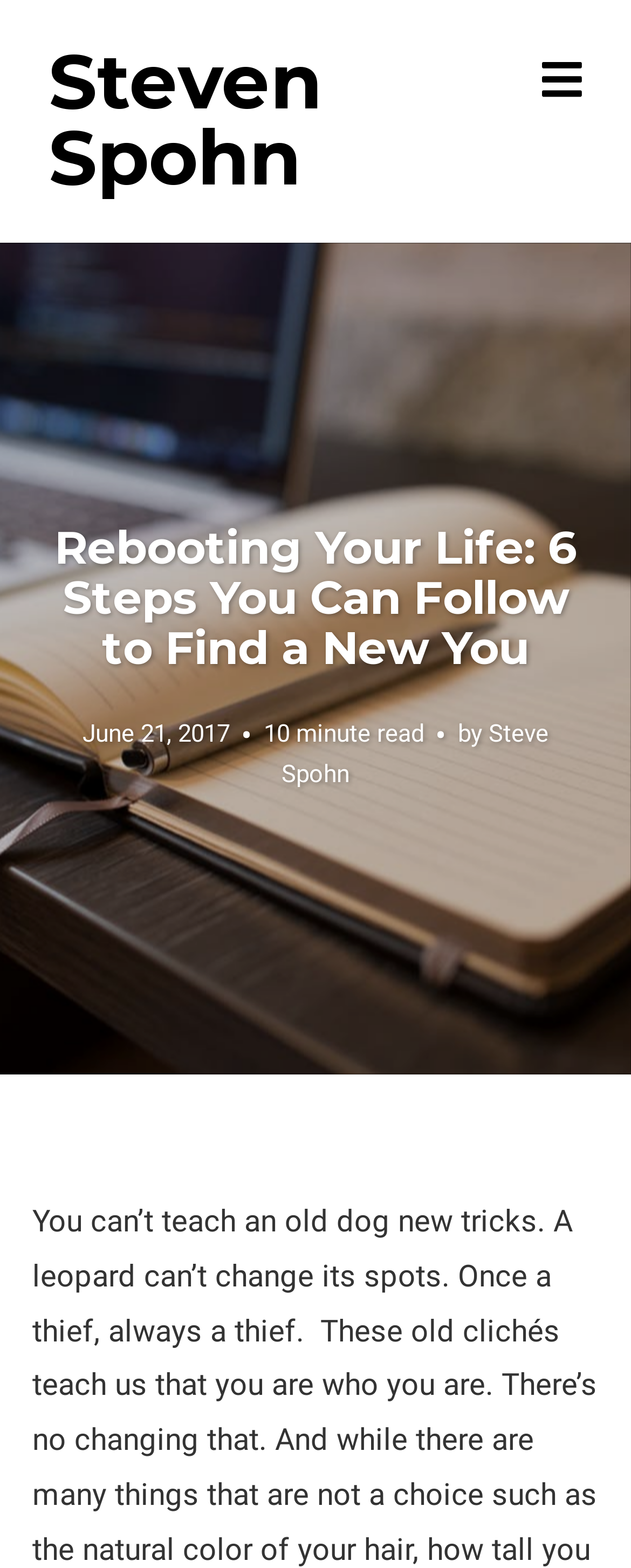What is the position of the author's name?
Based on the visual details in the image, please answer the question thoroughly.

I determined the position of the author's name by comparing the y1 and y2 coordinates of the link element with the text 'Steve Spohn' to the other elements on the webpage. The author's name is located at the bottom left of the main section.